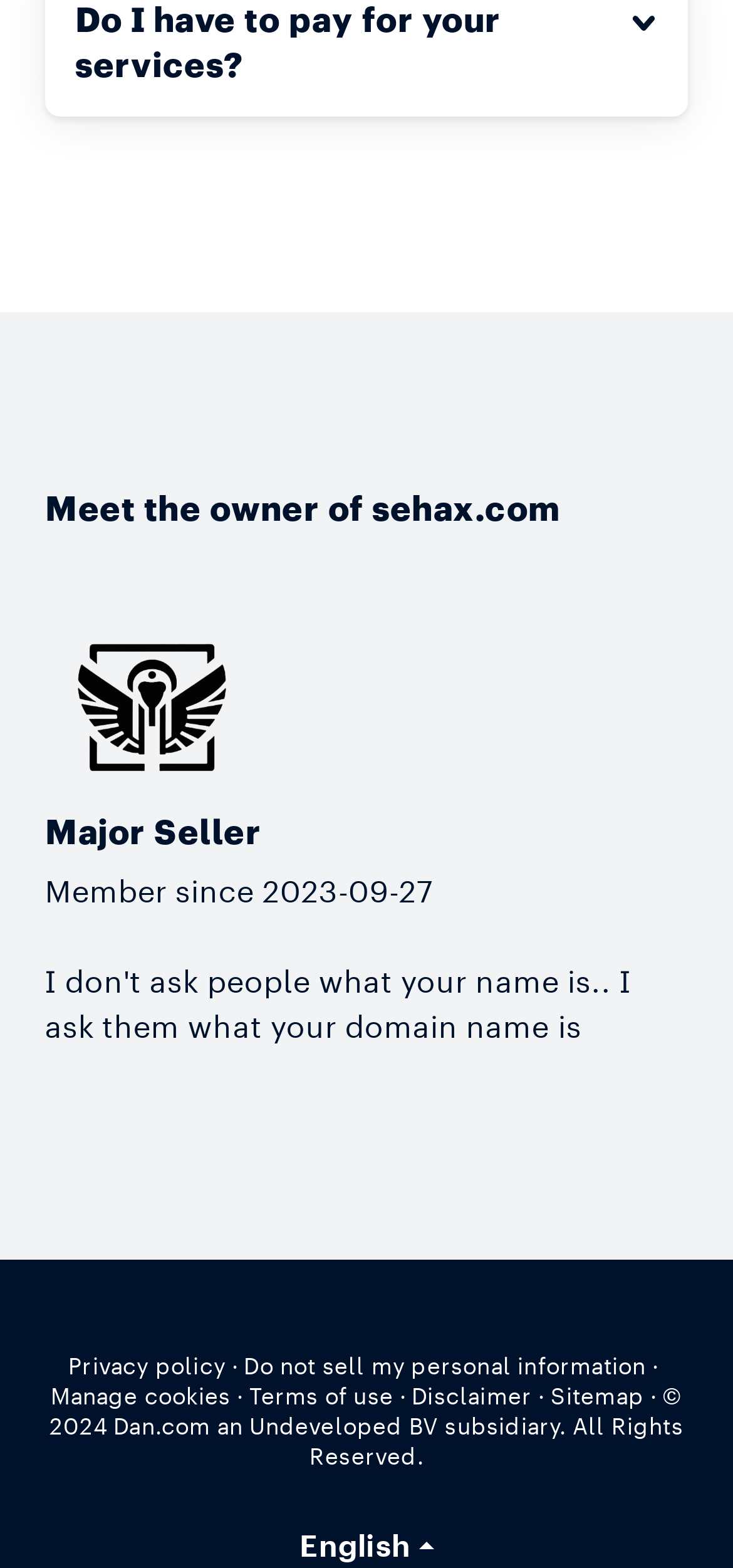Identify the bounding box coordinates of the element to click to follow this instruction: 'View the terms of use'. Ensure the coordinates are four float values between 0 and 1, provided as [left, top, right, bottom].

[0.34, 0.882, 0.537, 0.898]